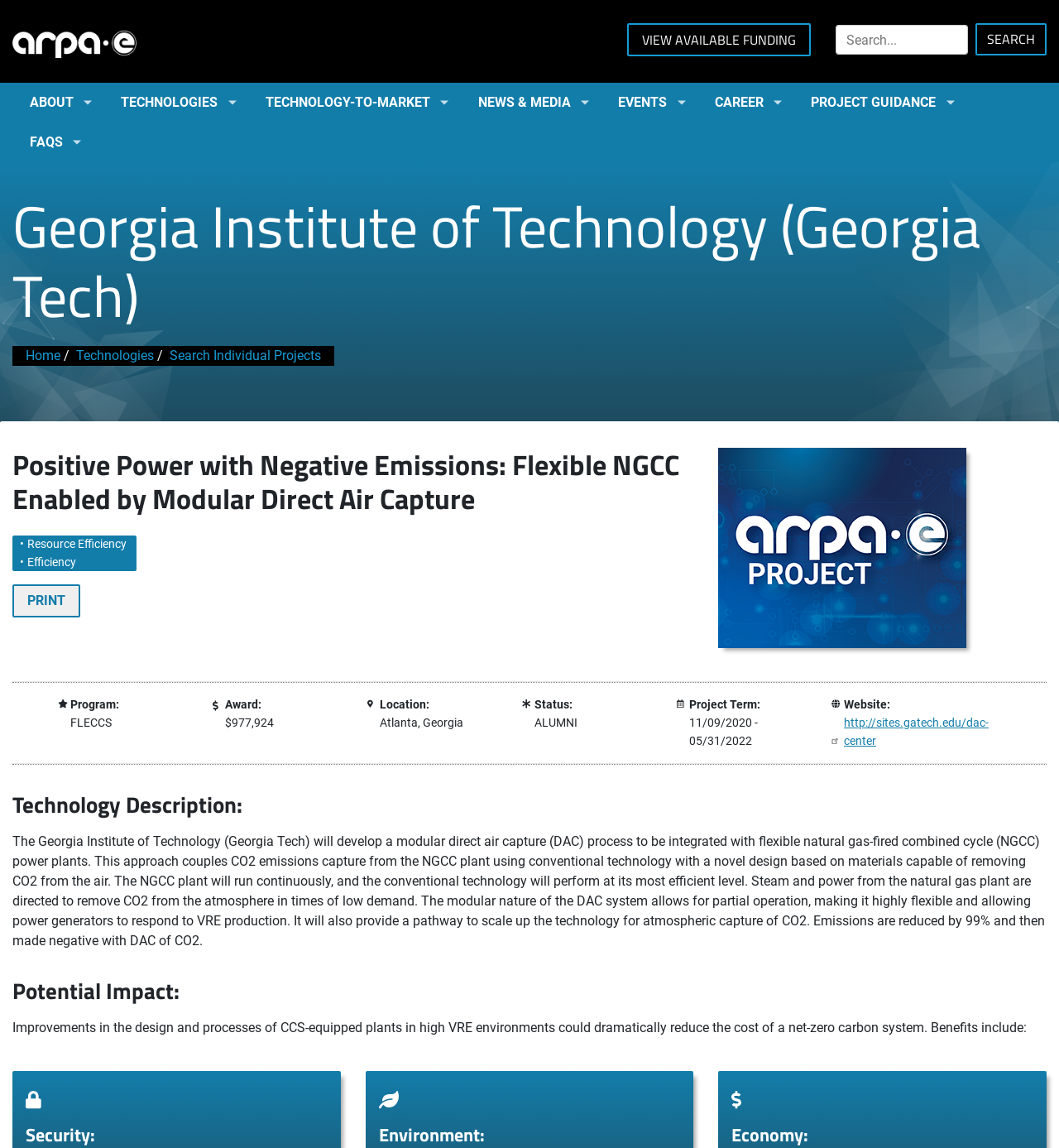Please determine the bounding box coordinates for the element that should be clicked to follow these instructions: "Visit the project website".

[0.797, 0.624, 0.934, 0.651]